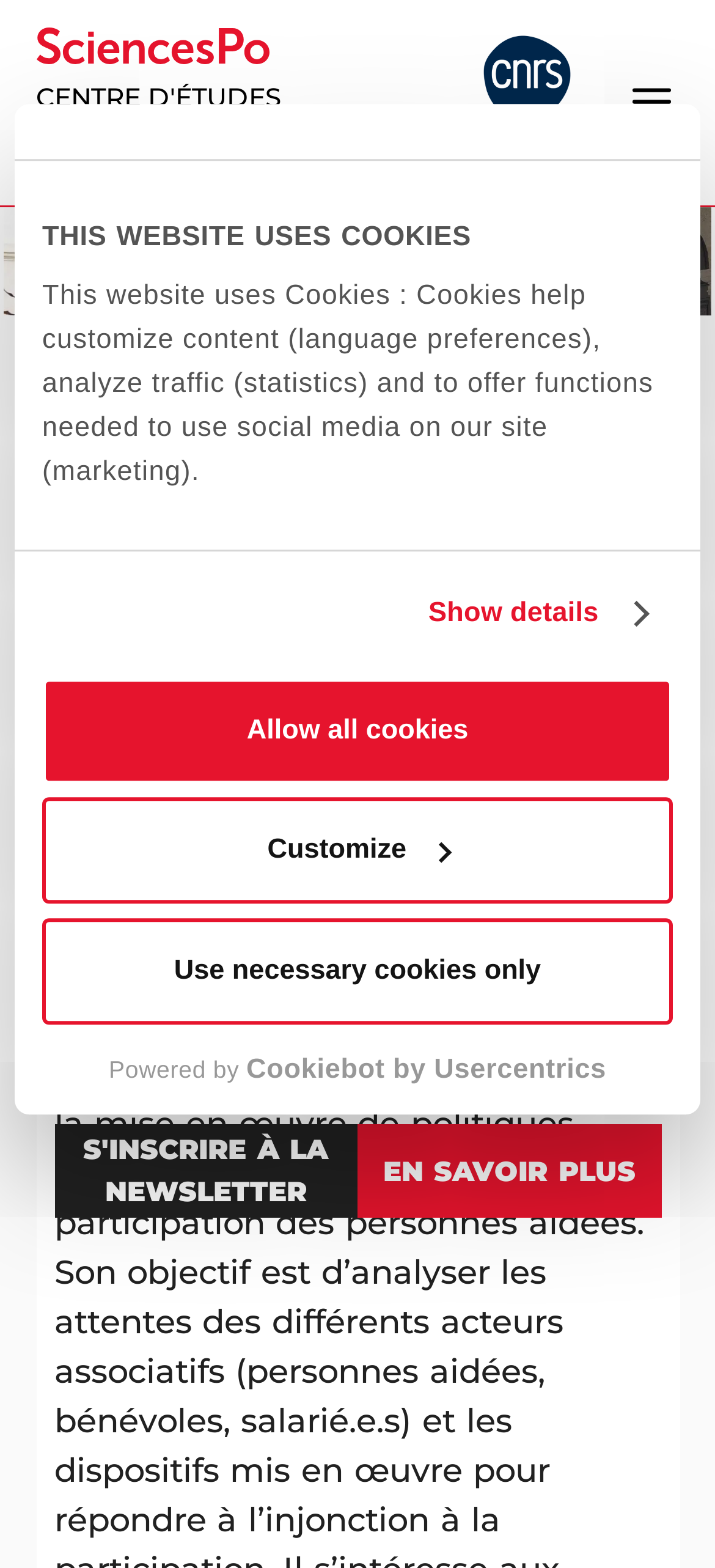Could you specify the bounding box coordinates for the clickable section to complete the following instruction: "Subscribe to the newsletter"?

[0.076, 0.717, 0.5, 0.777]